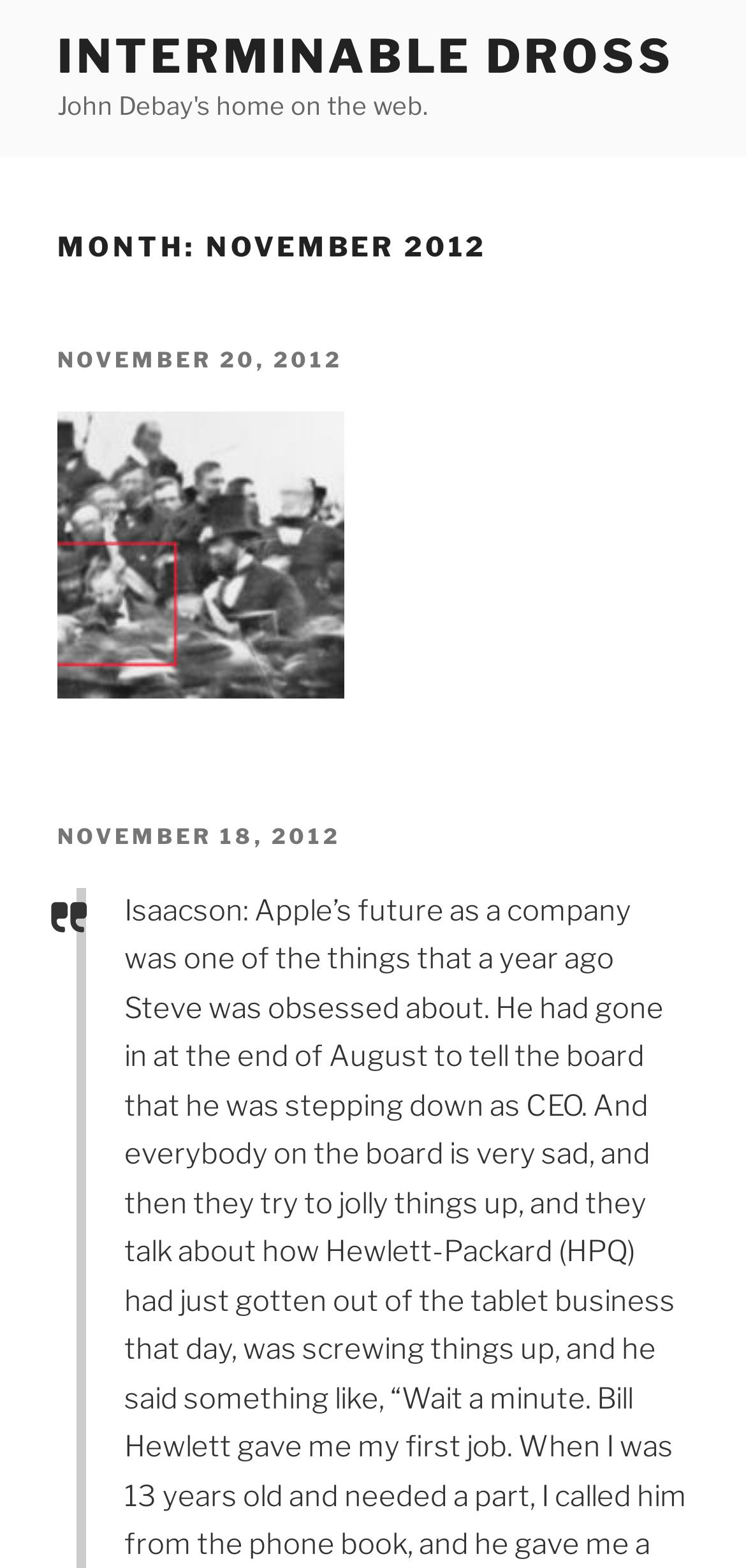Please determine the bounding box coordinates, formatted as (top-left x, top-left y, bottom-right x, bottom-right y), with all values as floating point numbers between 0 and 1. Identify the bounding box of the region described as: November 18, 2012

[0.077, 0.524, 0.456, 0.542]